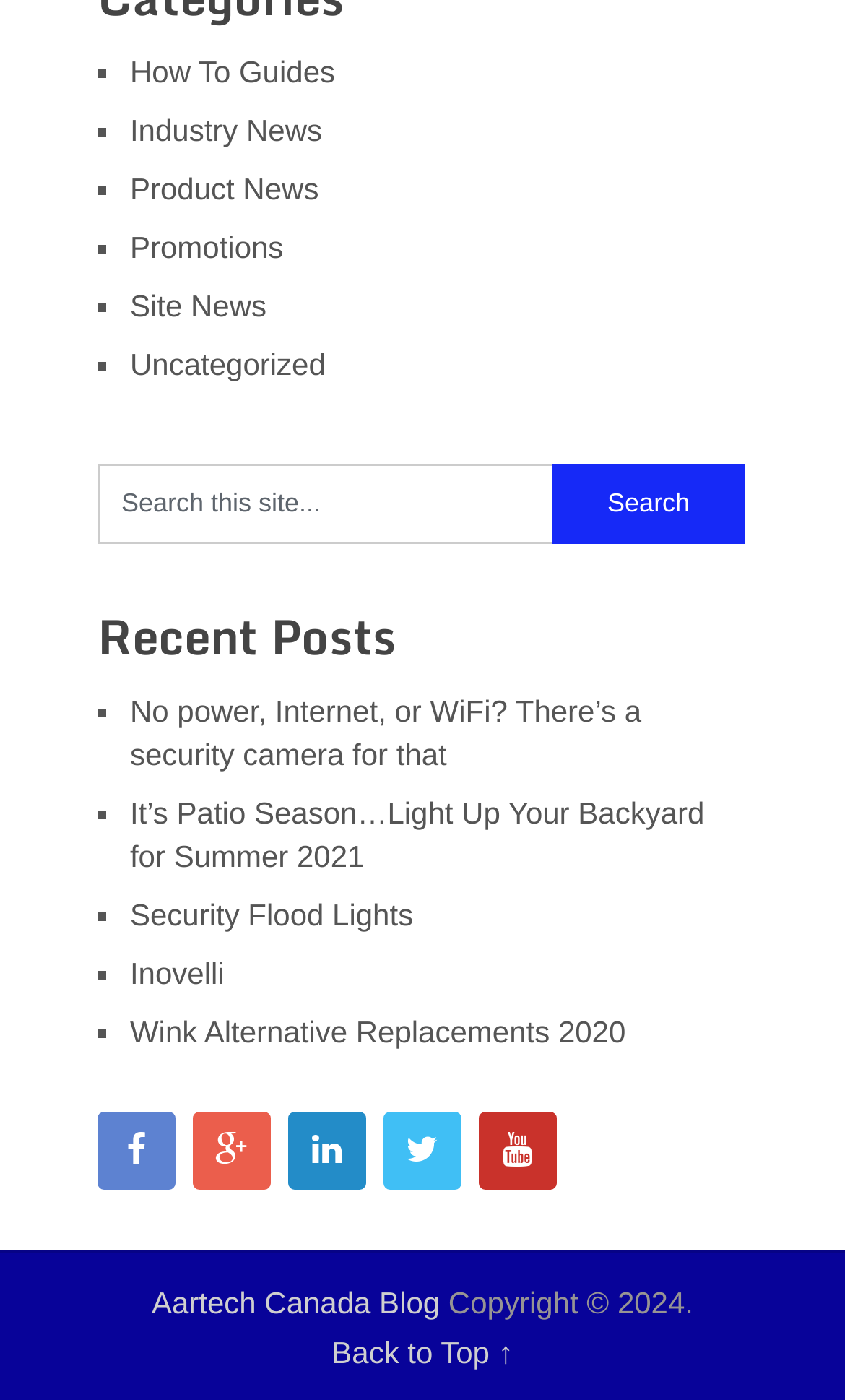Please identify the bounding box coordinates of the element that needs to be clicked to perform the following instruction: "Visit the Aartech Canada Blog".

[0.179, 0.918, 0.521, 0.943]